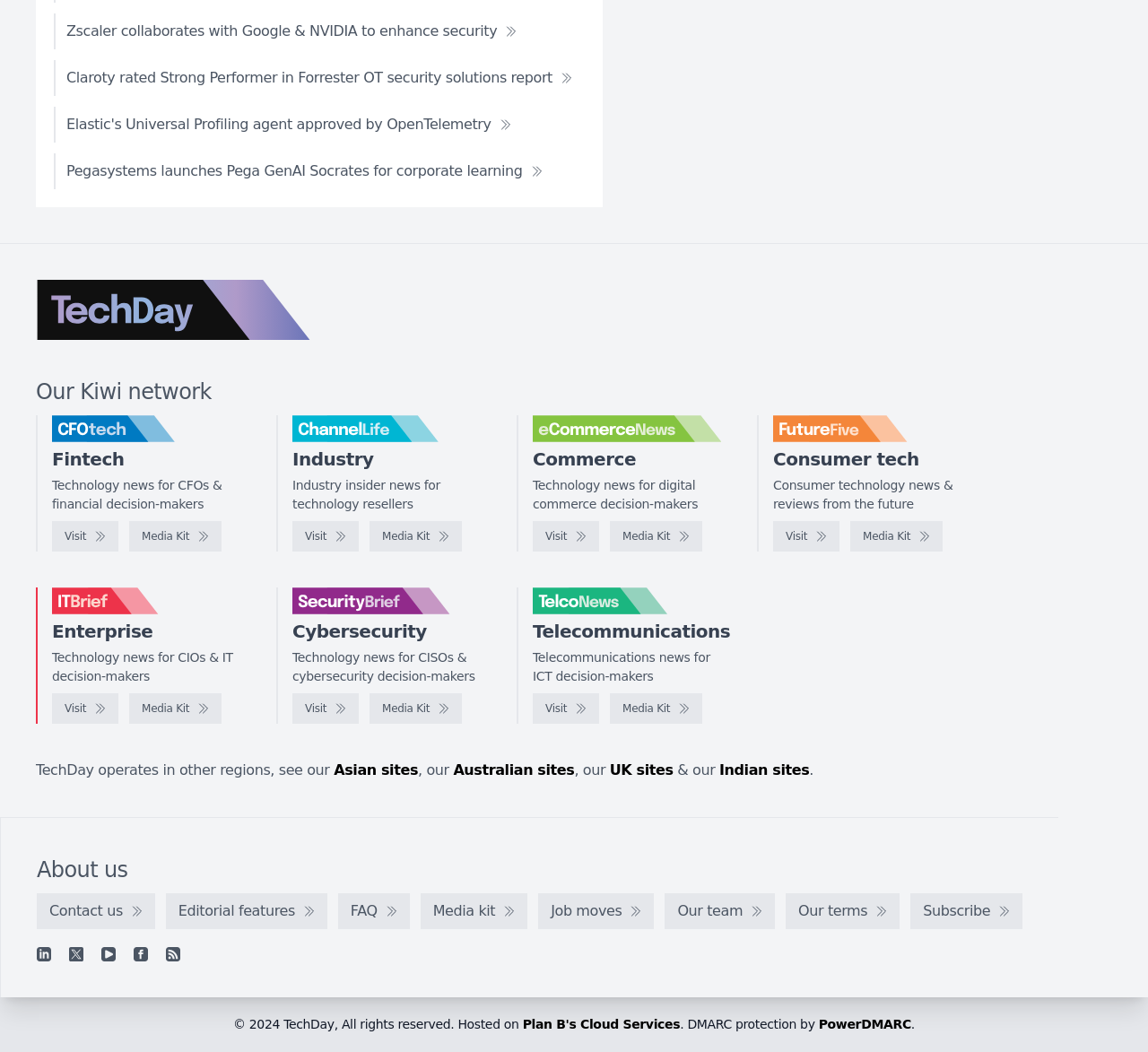What is the name of the region where TechDay operates besides this one?
Refer to the screenshot and deliver a thorough answer to the question presented.

I found a section on the webpage that mentions TechDay operates in other regions, including Asian sites, Australian sites, UK sites, and Indian sites, which are listed as separate regions.